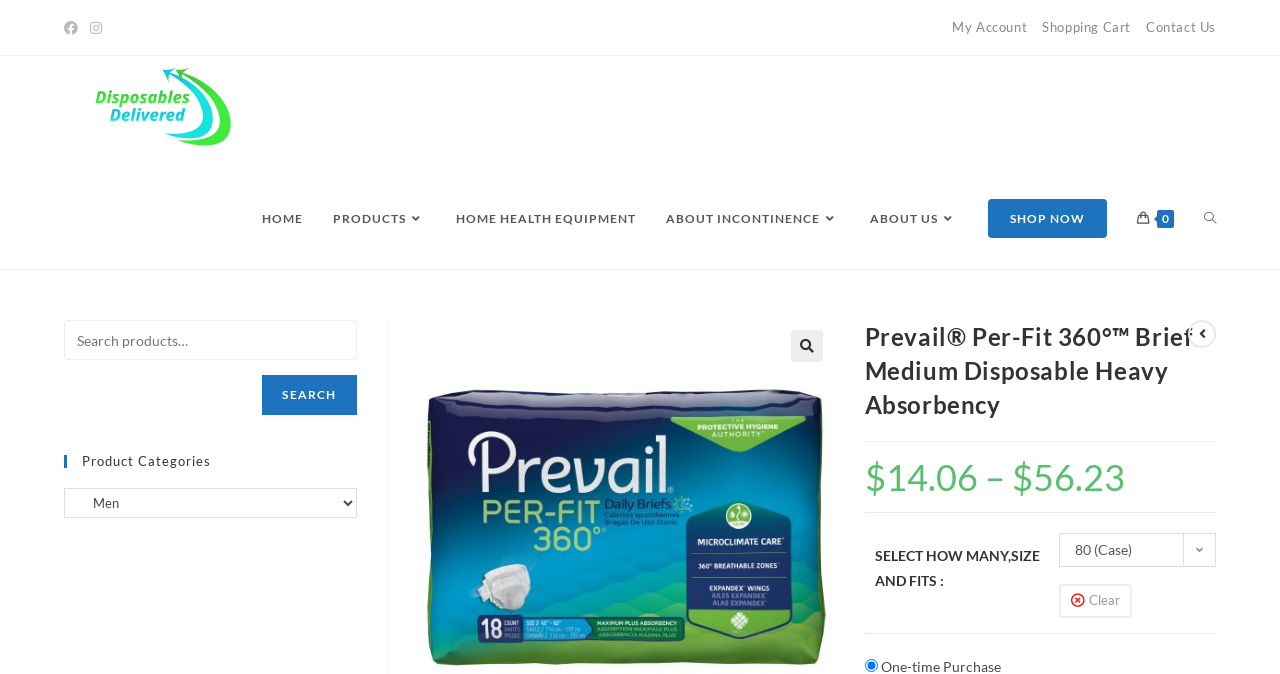Identify the bounding box for the described UI element: "0".

[0.877, 0.251, 0.929, 0.4]